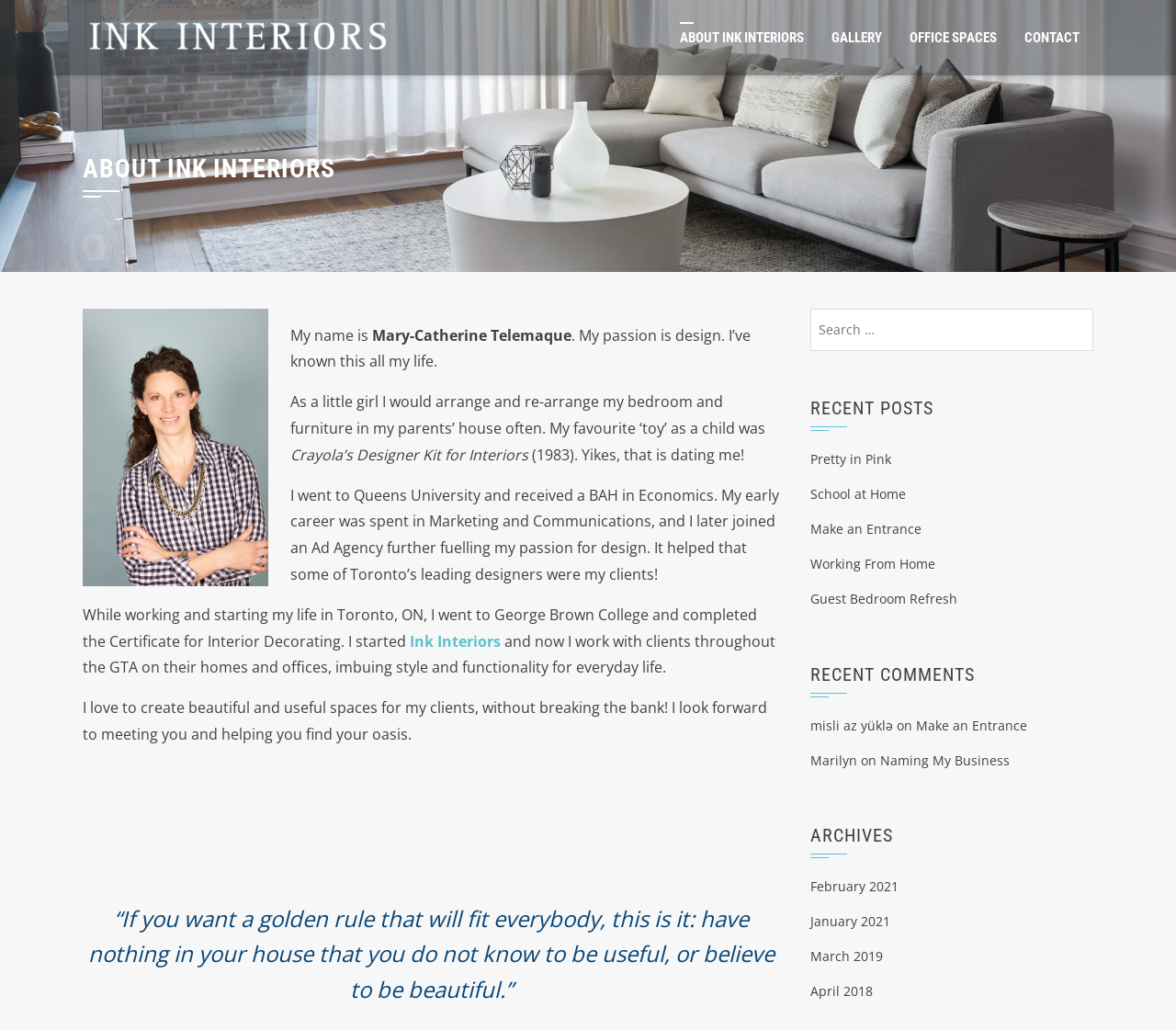Please identify the bounding box coordinates of the area I need to click to accomplish the following instruction: "Contact Ink Interiors".

[0.859, 0.0, 0.93, 0.073]